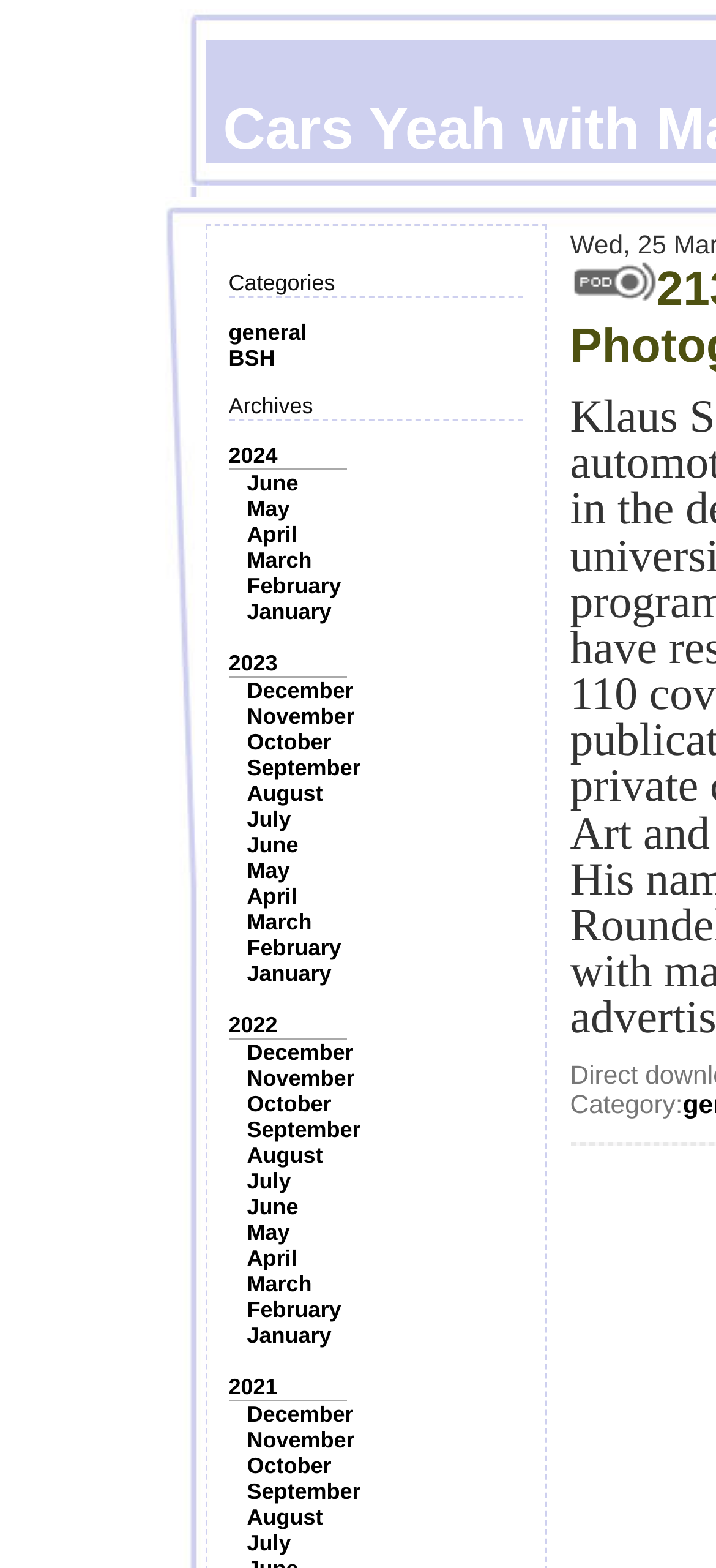Pinpoint the bounding box coordinates of the clickable area necessary to execute the following instruction: "Click on the 'general' category". The coordinates should be given as four float numbers between 0 and 1, namely [left, top, right, bottom].

[0.319, 0.204, 0.429, 0.22]